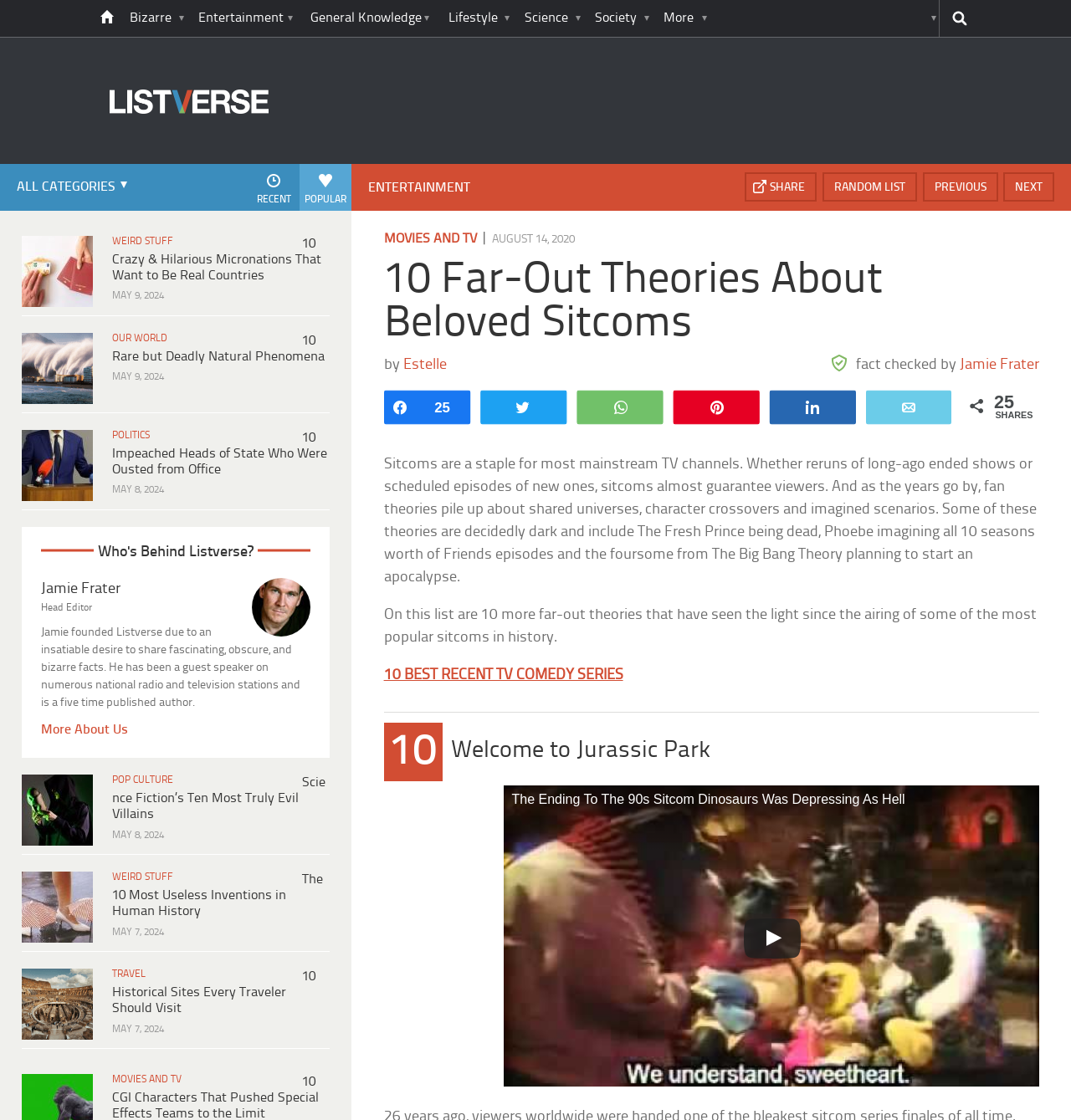How many categories are listed at the top?
Using the image provided, answer with just one word or phrase.

7